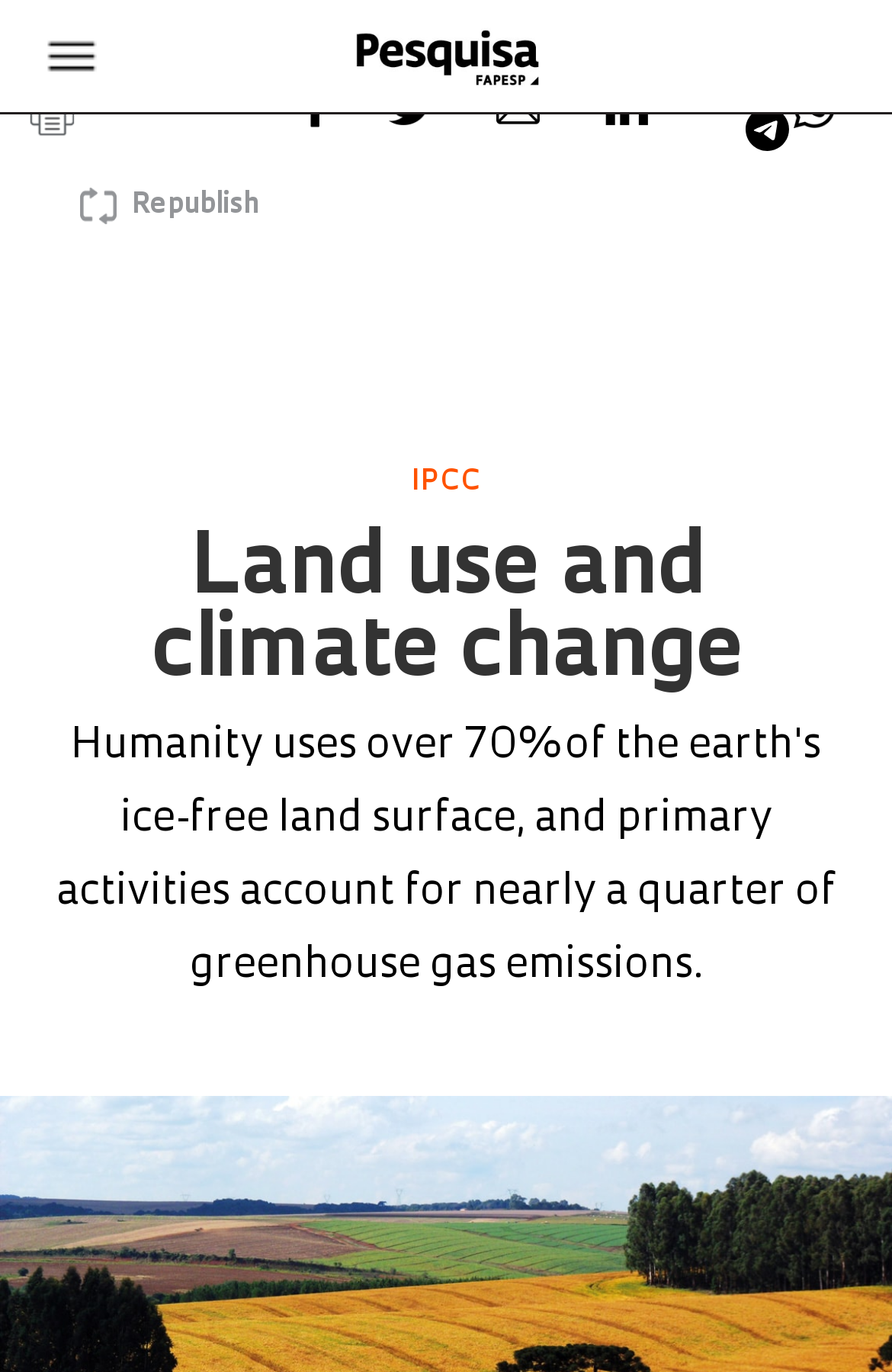Identify the bounding box coordinates of the specific part of the webpage to click to complete this instruction: "Click on the link to share on Facebook".

[0.341, 0.092, 0.431, 0.11]